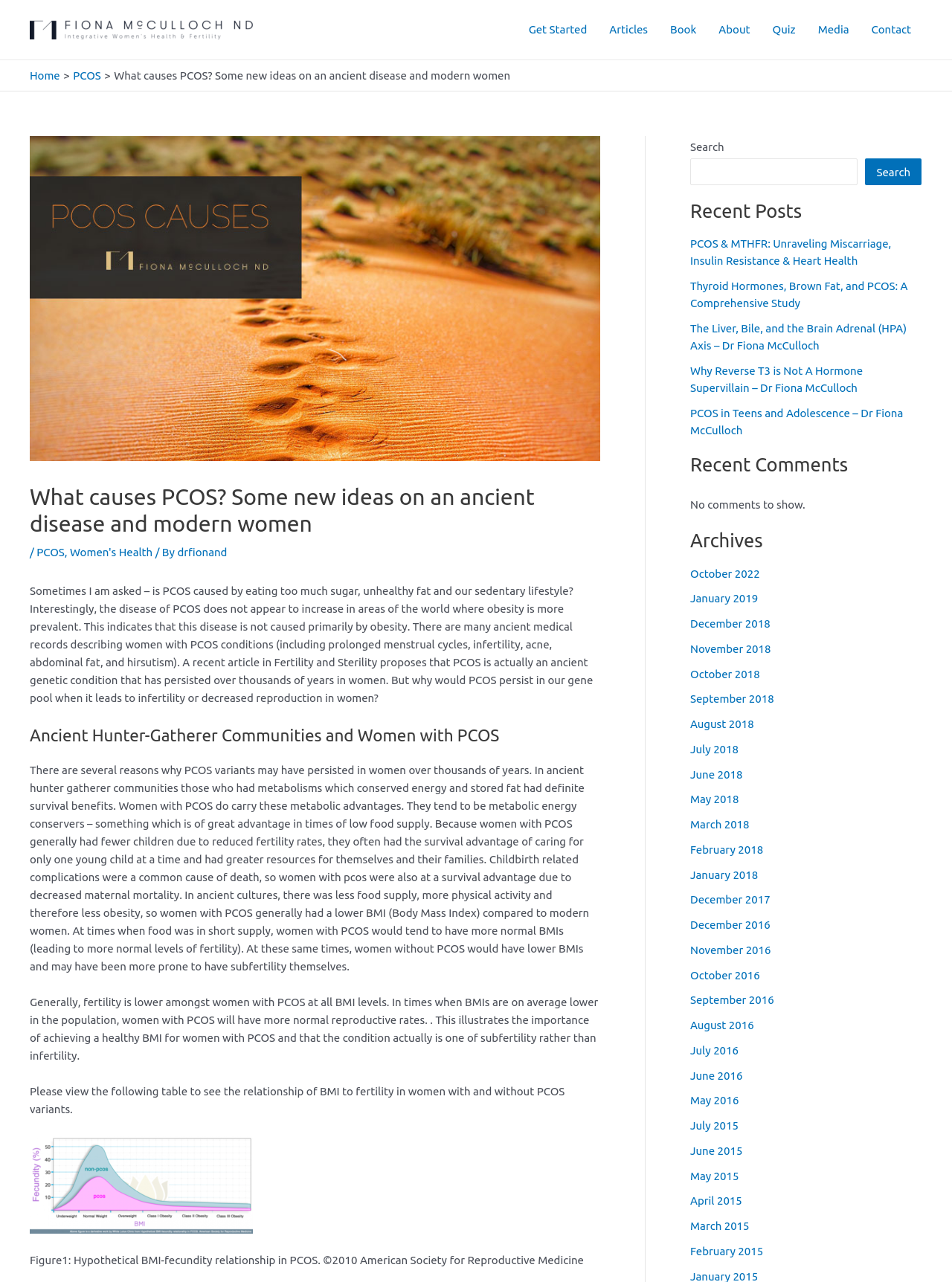Give a complete and precise description of the webpage's appearance.

This webpage is about PCOS (Polycystic Ovary Syndrome) and its causes. At the top, there is a navigation bar with links to "Get Started", "Articles", "Book", "About", "Quiz", "Media", and "Contact". Below the navigation bar, there is a breadcrumbs section with links to "Home" and "PCOS". 

The main content of the webpage is an article titled "What causes PCOS? Some new ideas on an ancient disease and modern women" by Dr. Fiona ND. The article discusses the common misconception that PCOS is caused by eating too much sugar, unhealthy fat, and a sedentary lifestyle. It explains that PCOS is not primarily caused by obesity and that it has persisted in women over thousands of years due to its metabolic advantages. 

The article is divided into sections, including "Ancient Hunter-Gatherer Communities and Women with PCOS", which discusses how women with PCOS had survival advantages in ancient times. There is also a section that explains the relationship between BMI and fertility in women with and without PCOS variants, accompanied by a table.

On the right side of the webpage, there are three complementary sections. The first section is a search bar. The second section is titled "Recent Posts" and lists several article links related to PCOS. The third section is titled "Recent Comments" but indicates that there are no comments to show. Below this, there is an "Archives" section that lists links to articles from various months and years.